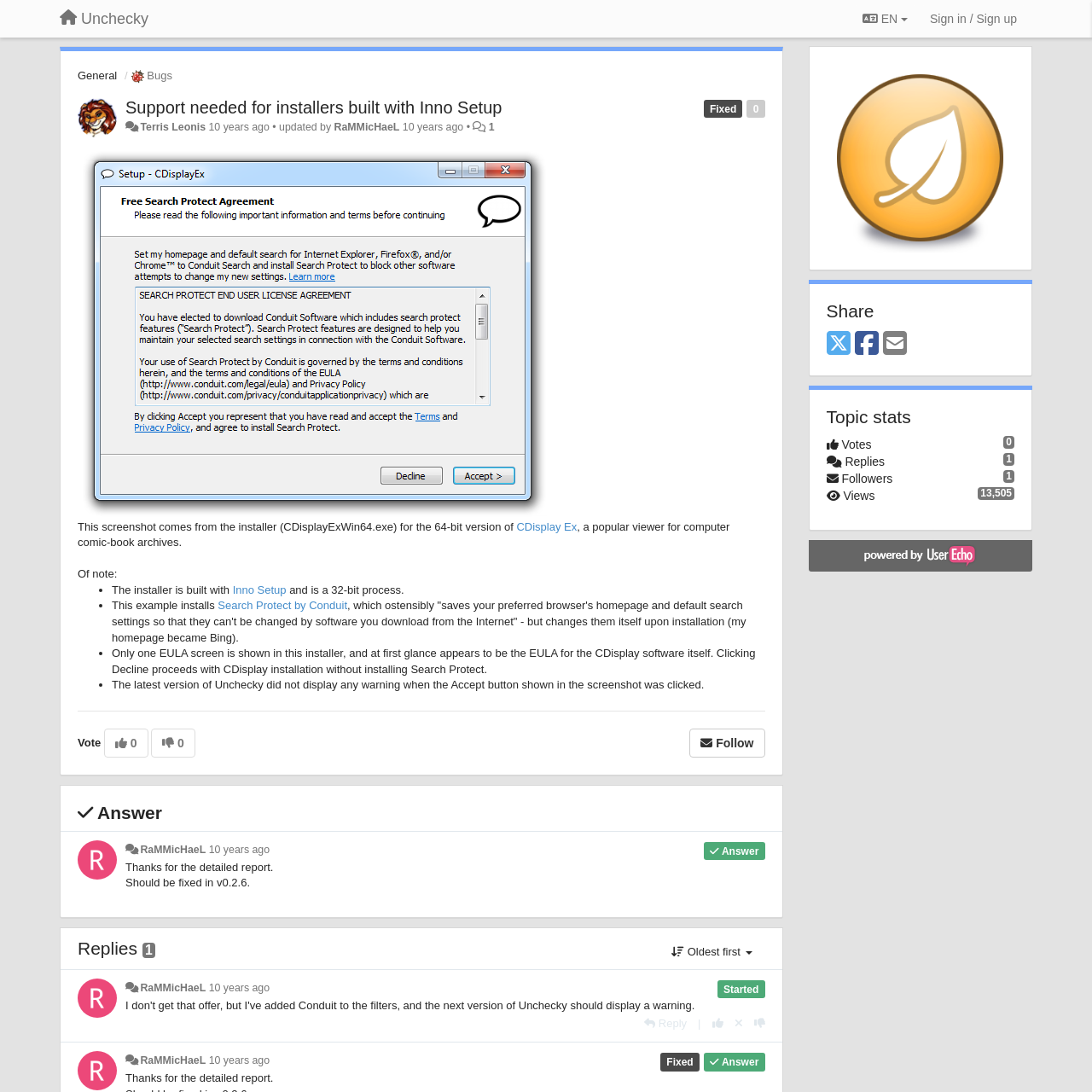Locate the bounding box coordinates of the item that should be clicked to fulfill the instruction: "Read the discussion paper".

None